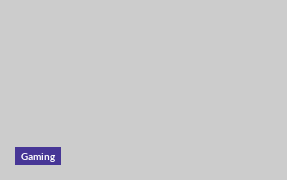Please analyze the image and give a detailed answer to the question:
What is the design style of the button?

The caption describes the design of the button as minimalist yet eye-catching, which means that it is simple and uncluttered, but at the same time, it is visually appealing and attention-grabbing.